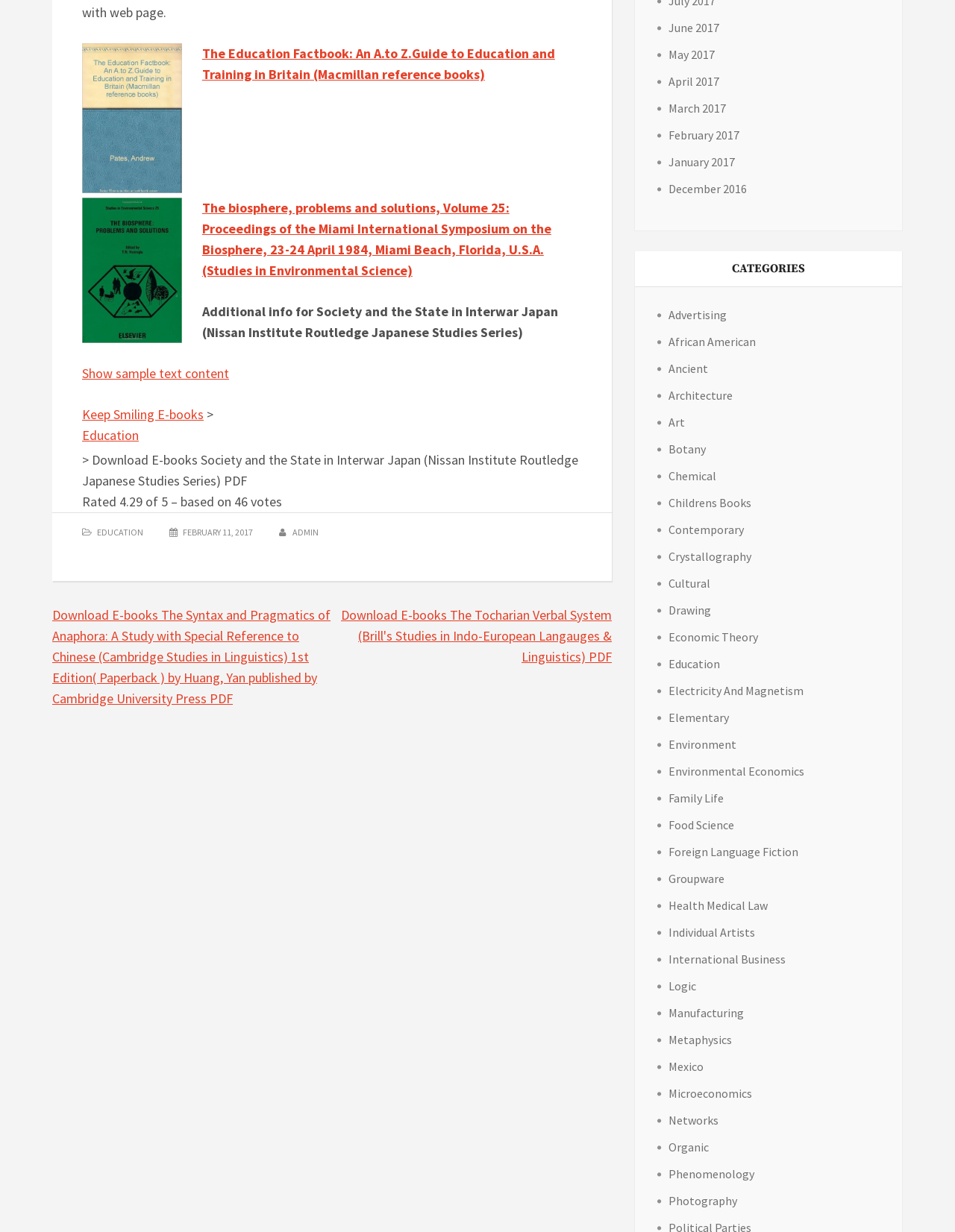How many months are listed in the archive section?
Look at the image and answer with only one word or phrase.

7